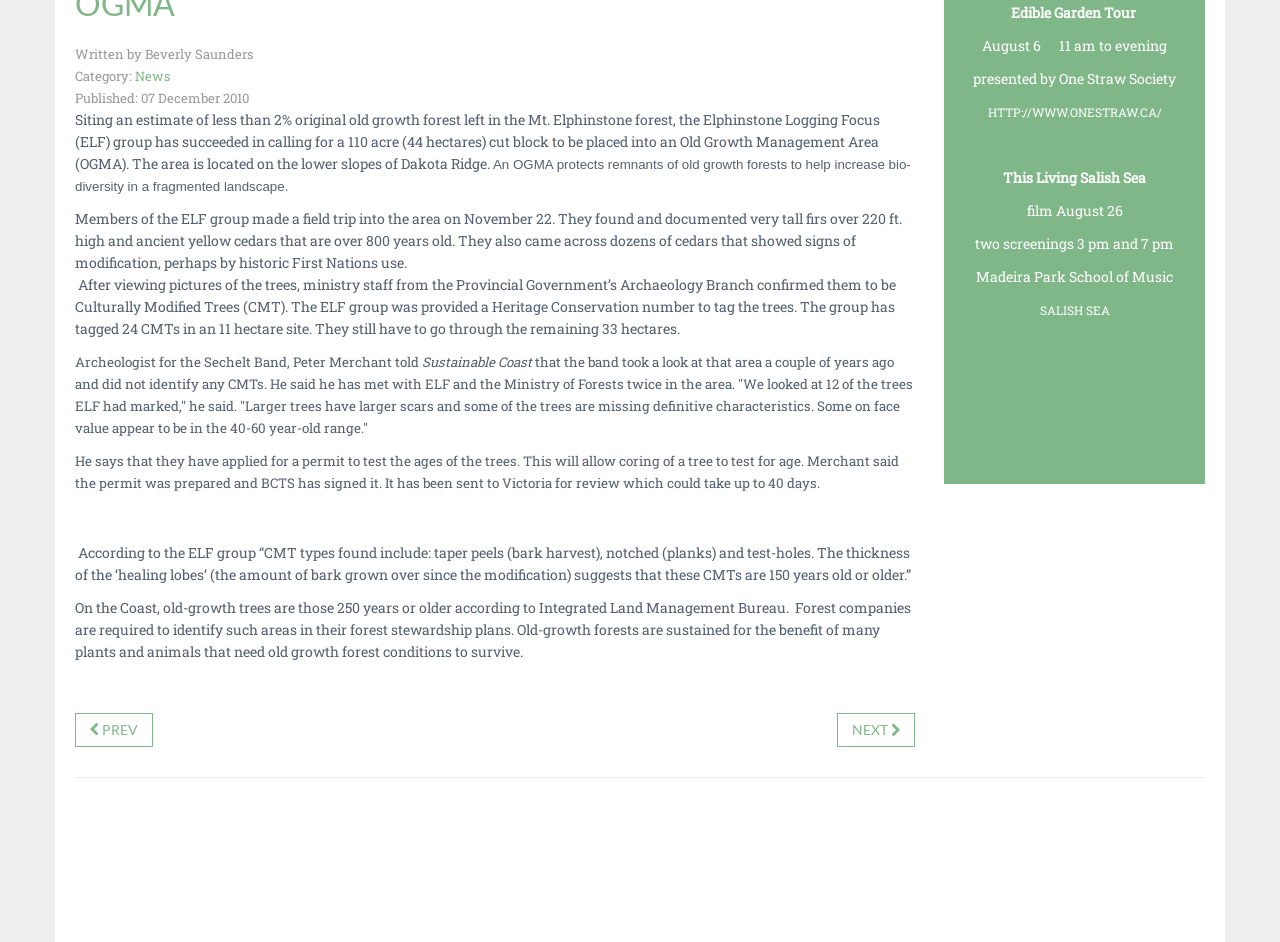Given the element description: "Prev", predict the bounding box coordinates of this UI element. The coordinates must be four float numbers between 0 and 1, given as [left, top, right, bottom].

[0.059, 0.757, 0.12, 0.793]